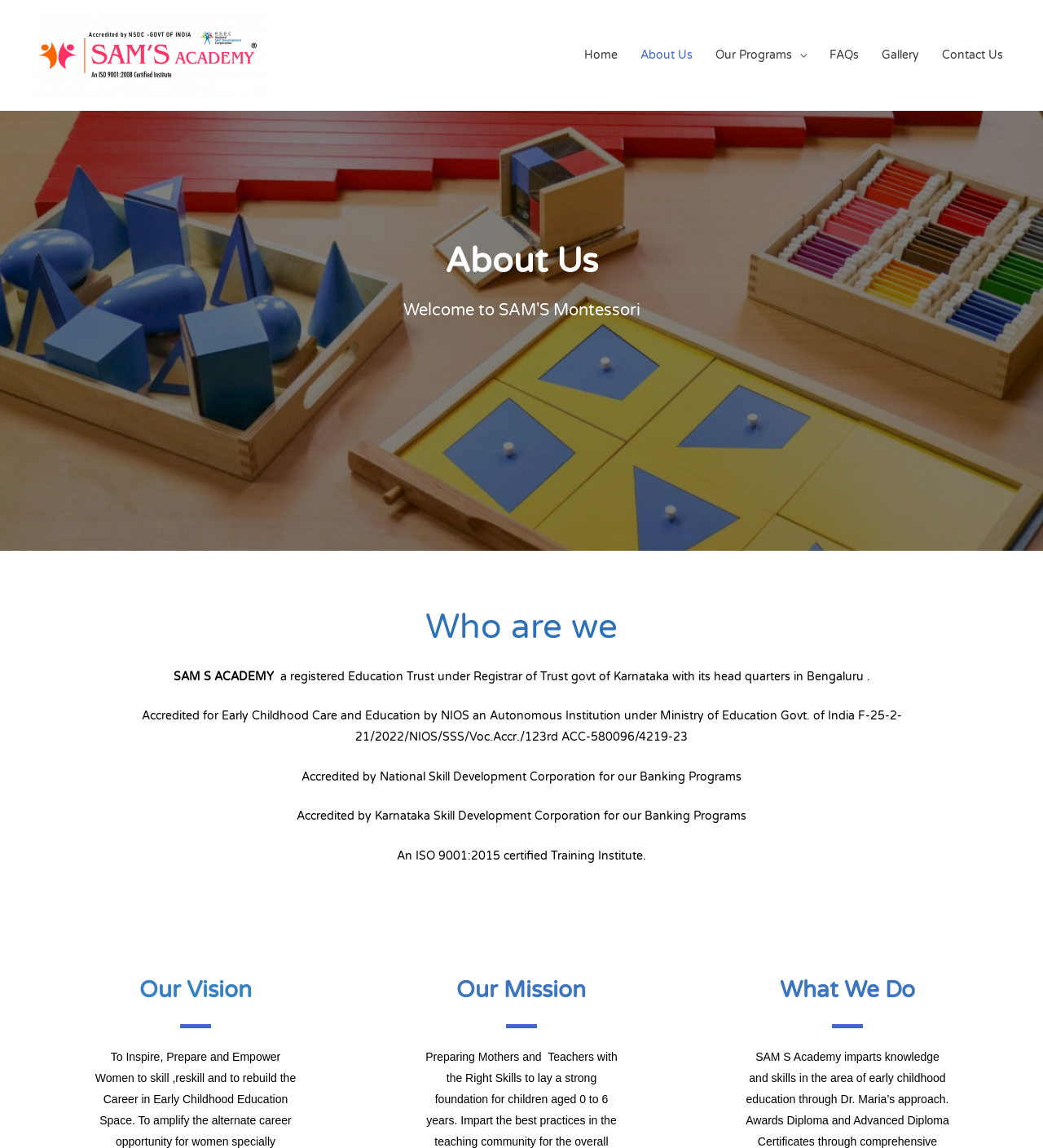Reply to the question with a single word or phrase:
What are the main sections of the webpage?

Home, About Us, Our Programs, FAQs, Gallery, Contact Us